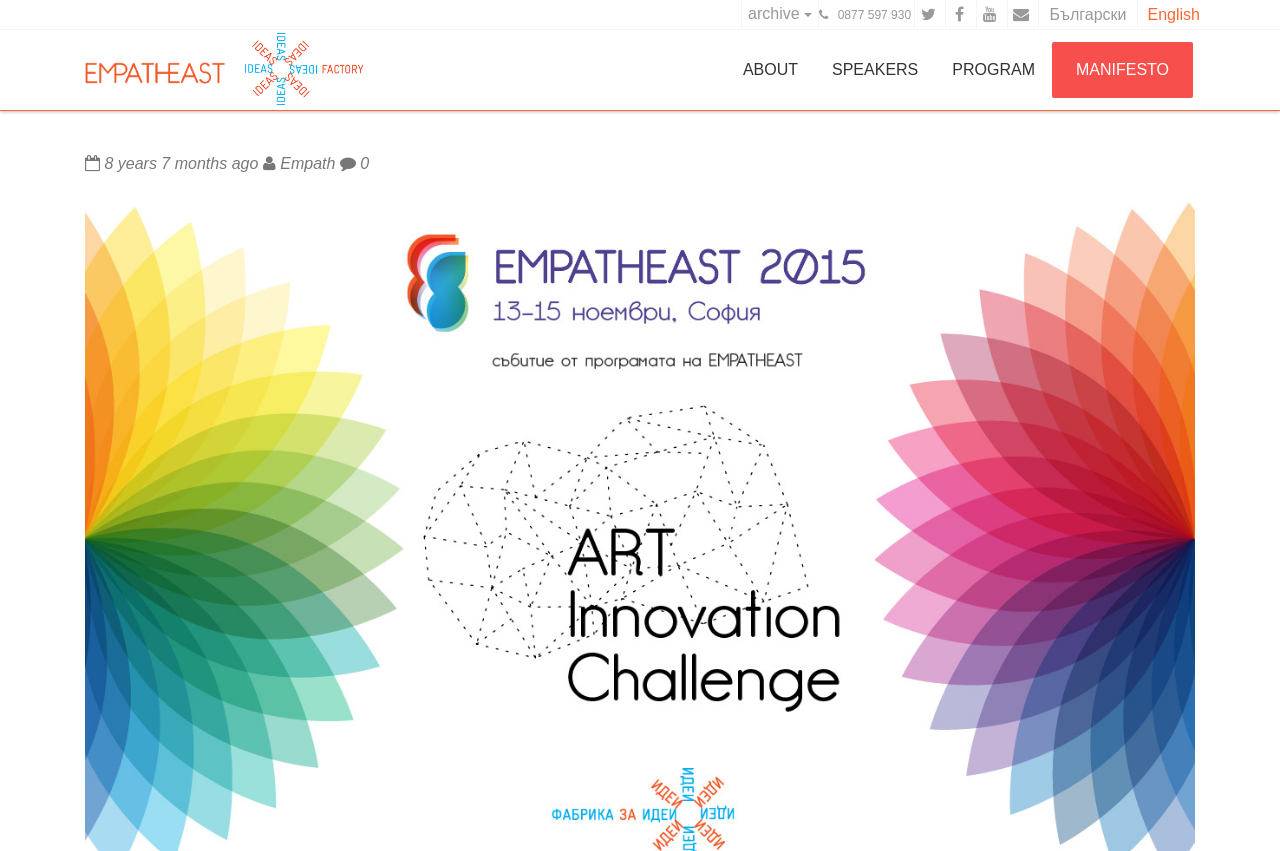Please mark the bounding box coordinates of the area that should be clicked to carry out the instruction: "Read the 'Introduction'".

None